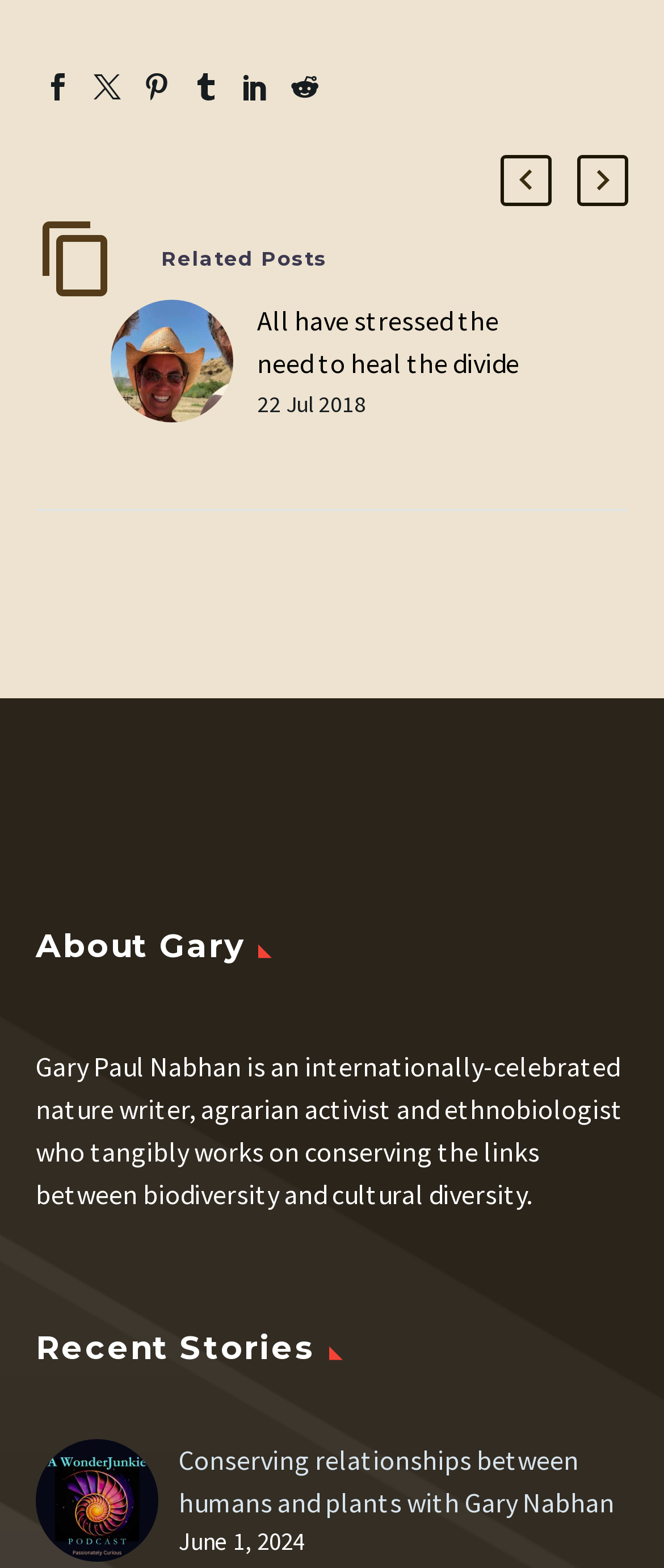Given the element description title="Tumblr", identify the bounding box coordinates for the UI element on the webpage screenshot. The format should be (top-left x, top-left y, bottom-right x, bottom-right y), with values between 0 and 1.

[0.29, 0.046, 0.331, 0.064]